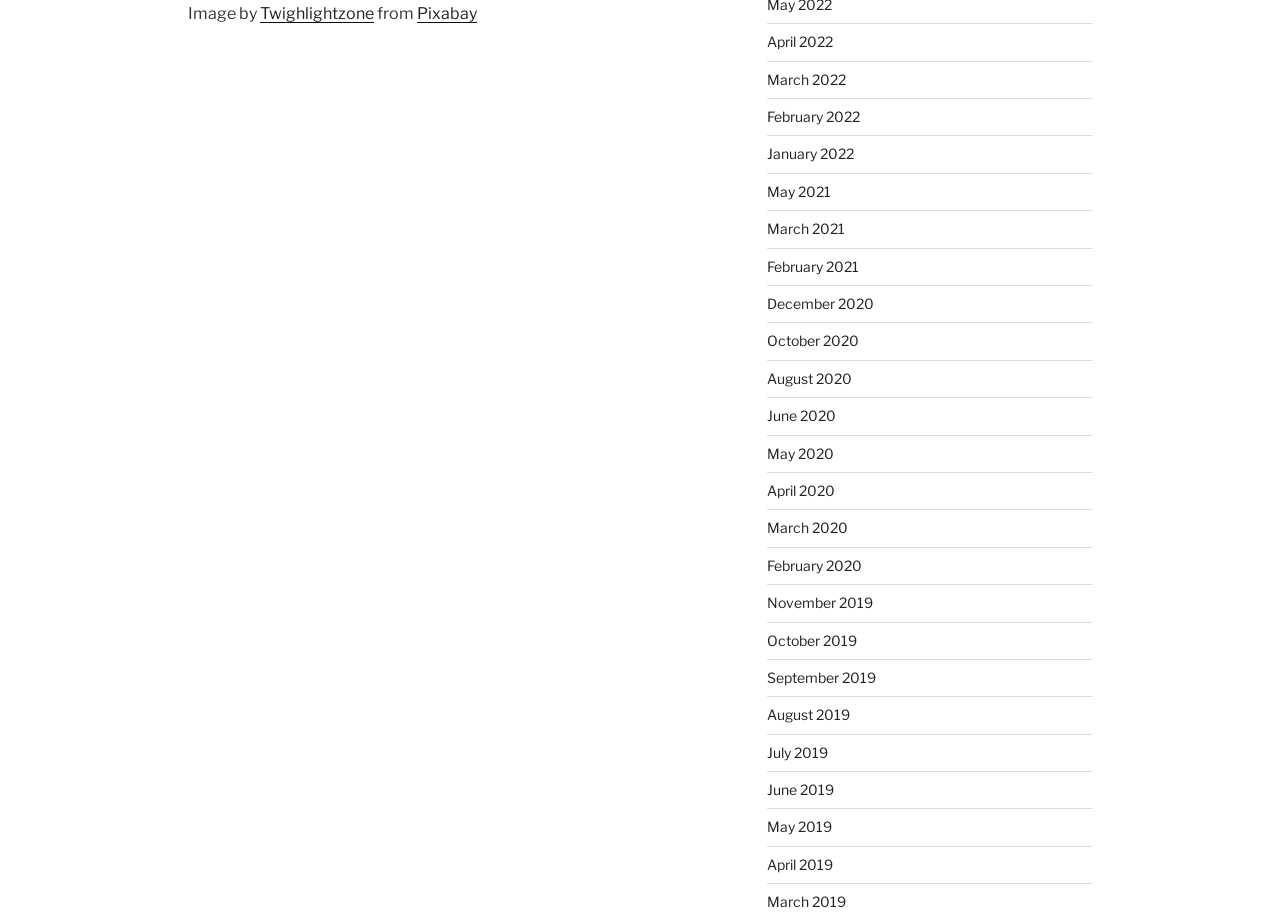Please identify the coordinates of the bounding box that should be clicked to fulfill this instruction: "Explore images from March 2021".

[0.599, 0.24, 0.66, 0.258]